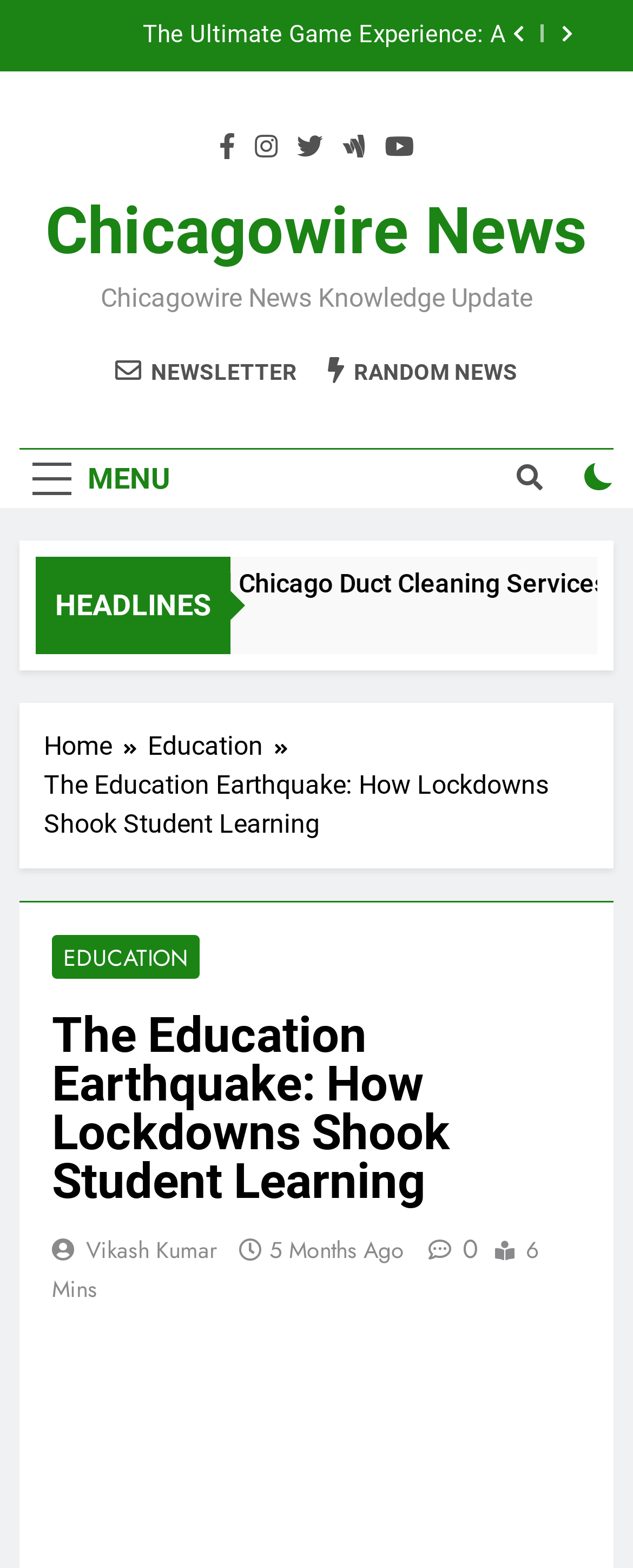How old is the news article?
Using the image provided, answer with just one word or phrase.

5 Months Ago